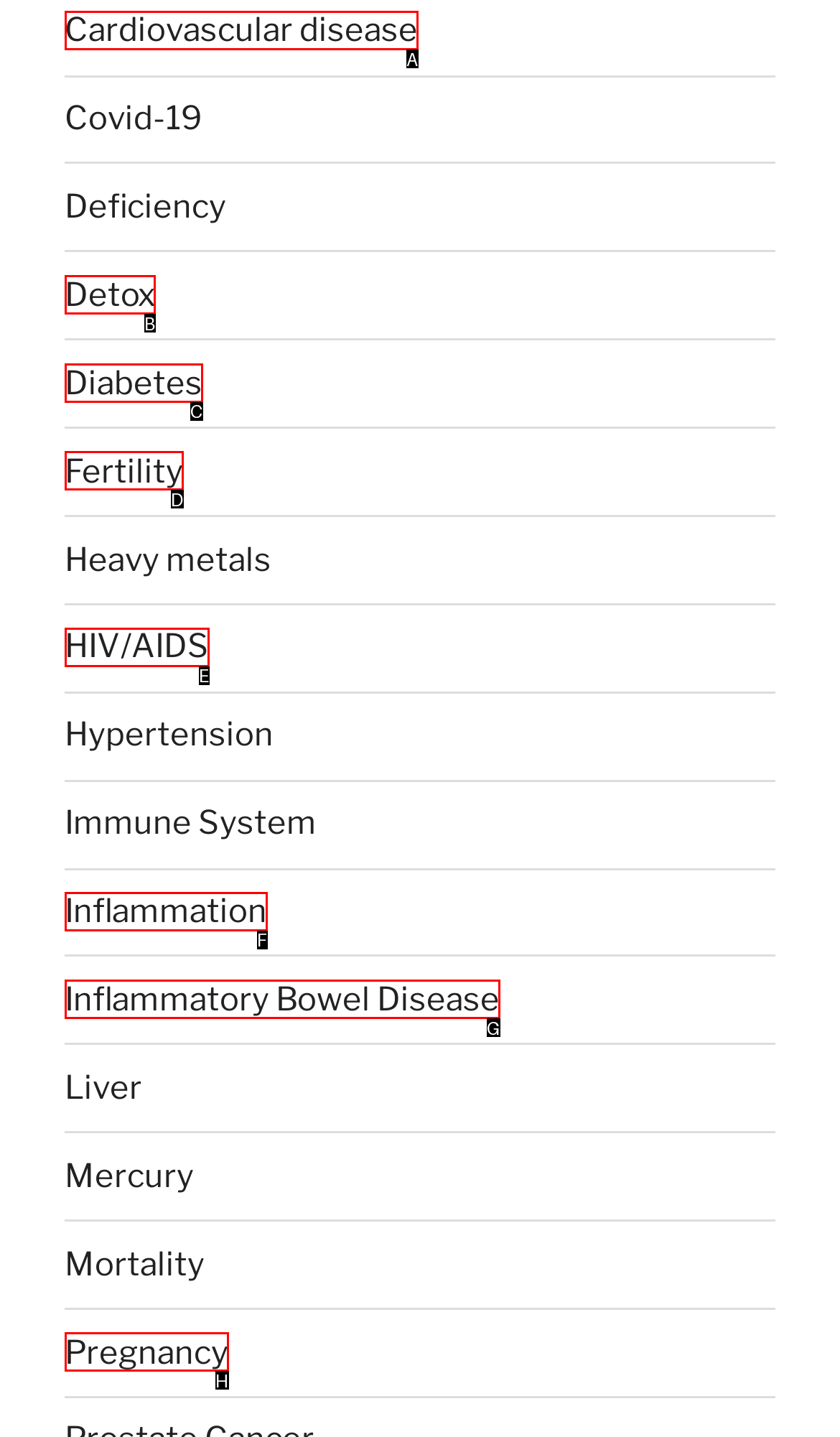Identify the option that corresponds to the given description: Inflammatory Bowel Disease. Reply with the letter of the chosen option directly.

G